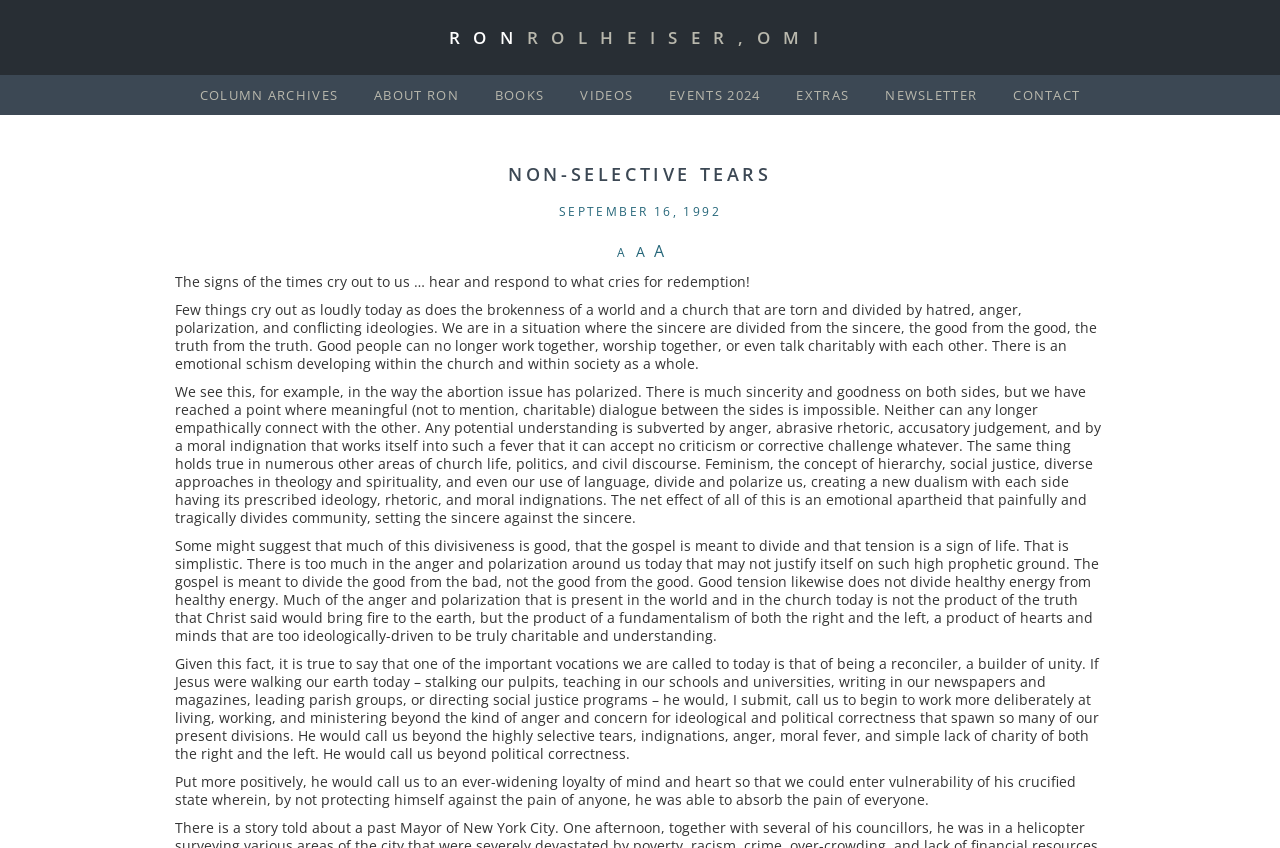Give a full account of the webpage's elements and their arrangement.

The webpage appears to be an article or blog post by Fr. Ron Rolheiser, OMI, titled "Non-Selective Tears". At the top of the page, there are several links to other sections of the website, including "COLUMN ARCHIVES", "ABOUT RON", "BOOKS", "VIDEOS", "EVENTS 2024", "EXTRAS", "NEWSLETTER", and "CONTACT". 

Below the links, there is a heading "NON-SELECTIVE TEARS" followed by a date "SEPTEMBER 16, 1992". There are three small links labeled "A" next to the date. 

The main content of the page is a lengthy article that discusses the importance of unity and reconciliation in a world divided by hatred, anger, and conflicting ideologies. The article is divided into several paragraphs, each exploring the theme of division and the need for charity and understanding. 

The text describes the emotional schism developing within the church and society, where good people can no longer work together or even talk charitably with each other. It highlights the polarization of issues like abortion, feminism, and social justice, which have created an emotional apartheid that divides communities. 

The article argues that the gospel is meant to divide good from bad, not good from good, and that much of the anger and polarization today is not justified. It concludes by calling for reconciliation and unity, encouraging readers to work beyond ideological and political correctness and to enter the vulnerability of Christ's crucified state.